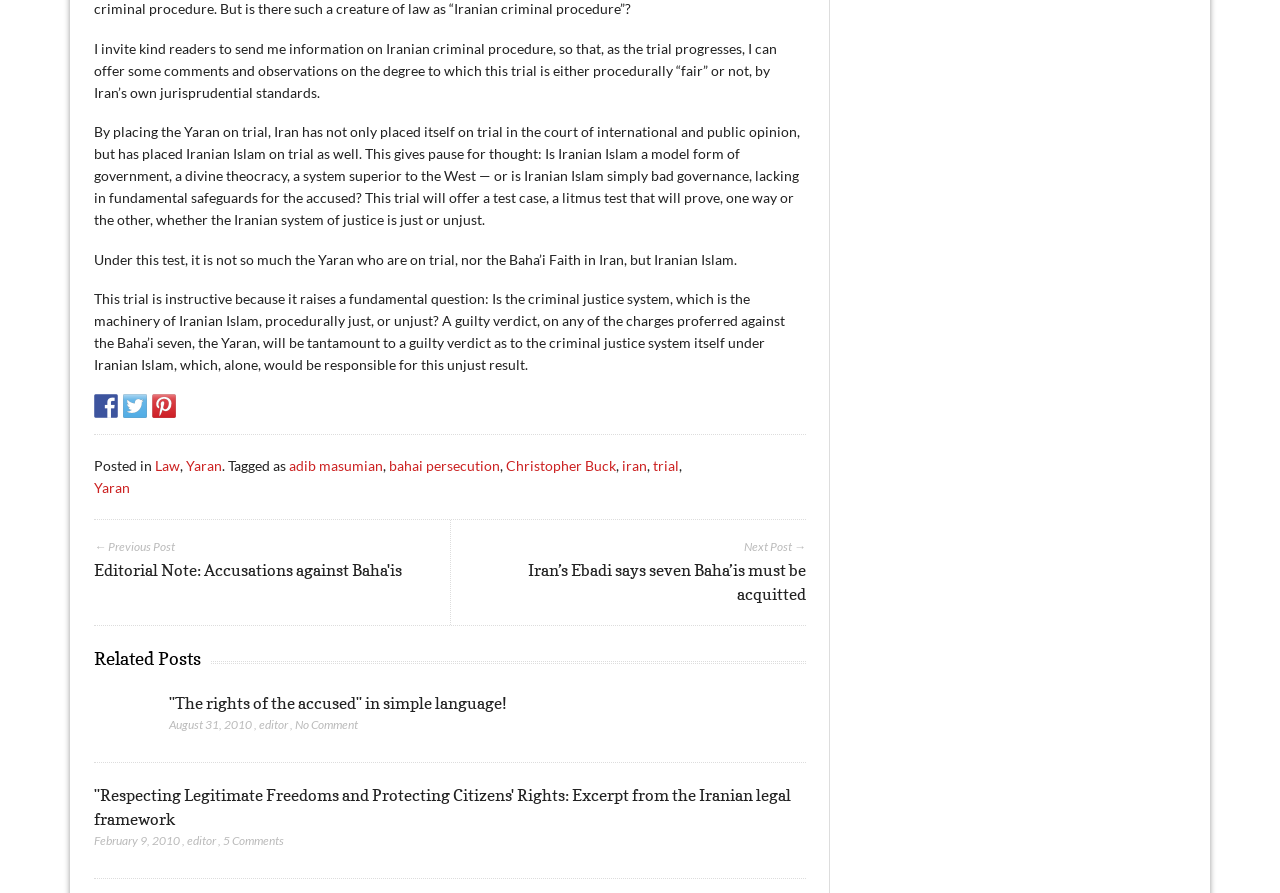Determine the bounding box coordinates of the target area to click to execute the following instruction: "Click on the link to the previous post."

[0.074, 0.582, 0.352, 0.672]